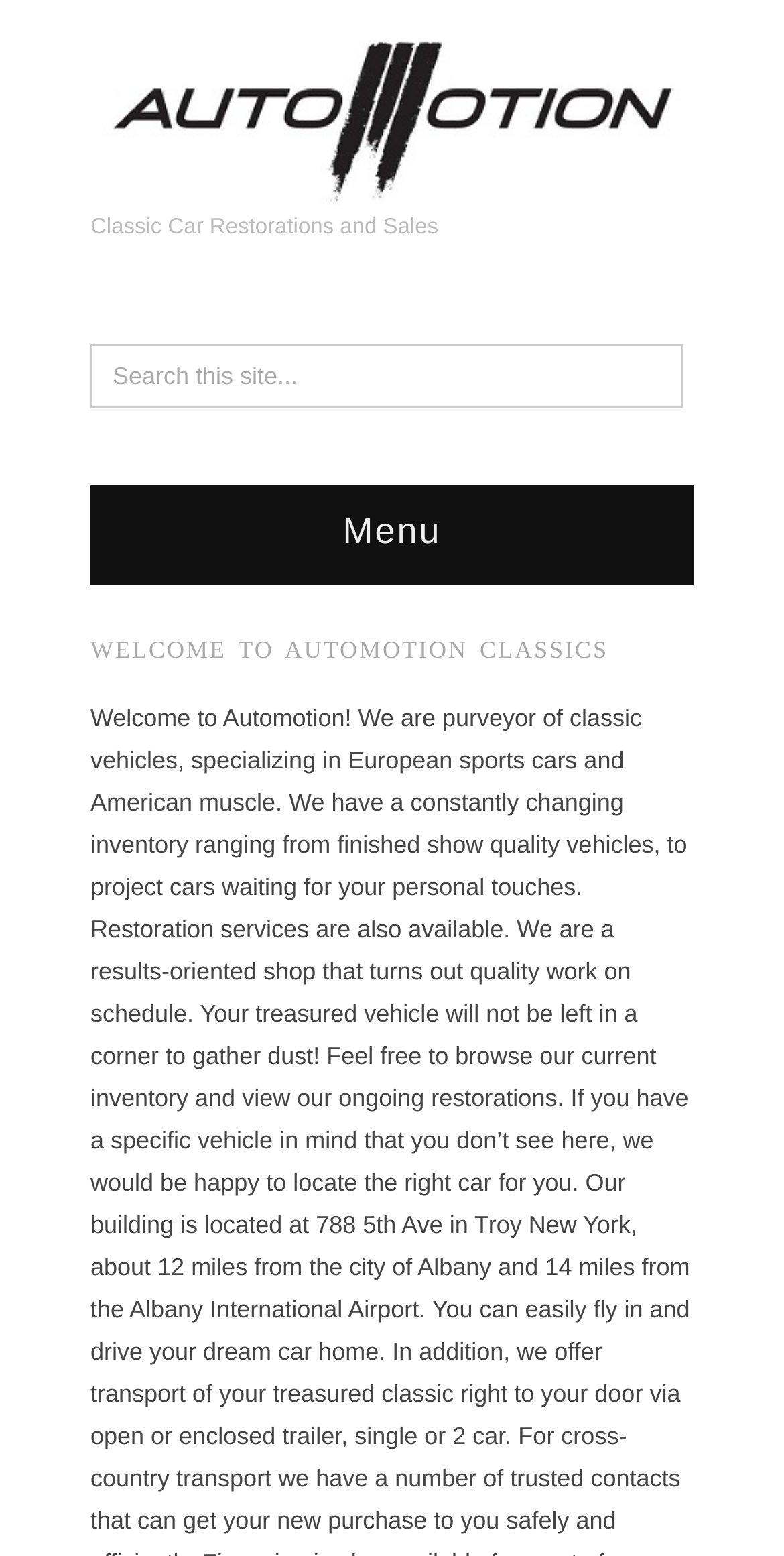What is the main topic of the webpage?
Provide a detailed answer to the question using information from the image.

I found the answer by looking at the static text 'Classic Car Restorations and Sales' which is prominently displayed on the webpage. This suggests that the main topic of the webpage is related to classic car restorations and sales.